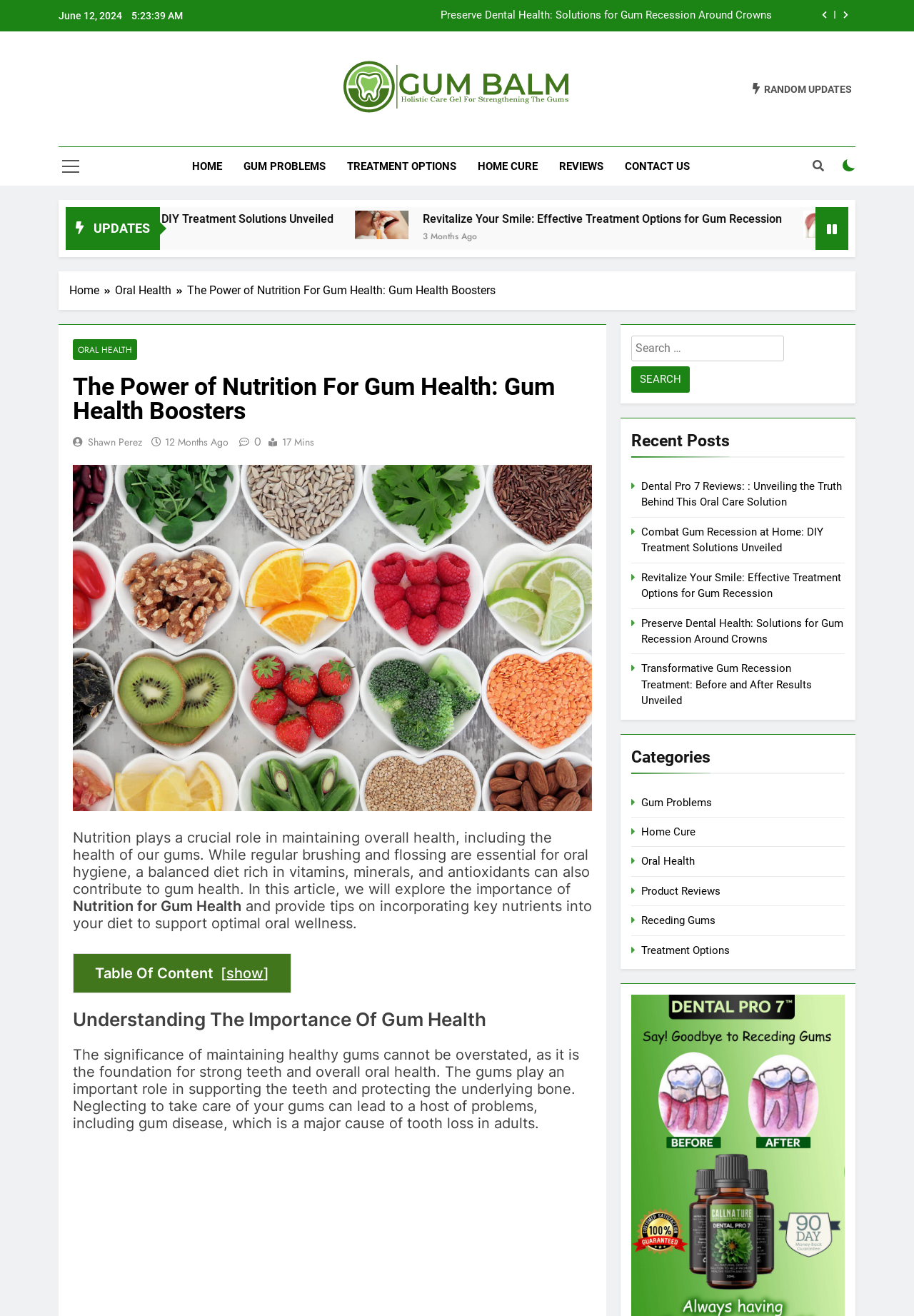Could you locate the bounding box coordinates for the section that should be clicked to accomplish this task: "Read the article about gum recession around crowns".

[0.326, 0.007, 0.845, 0.017]